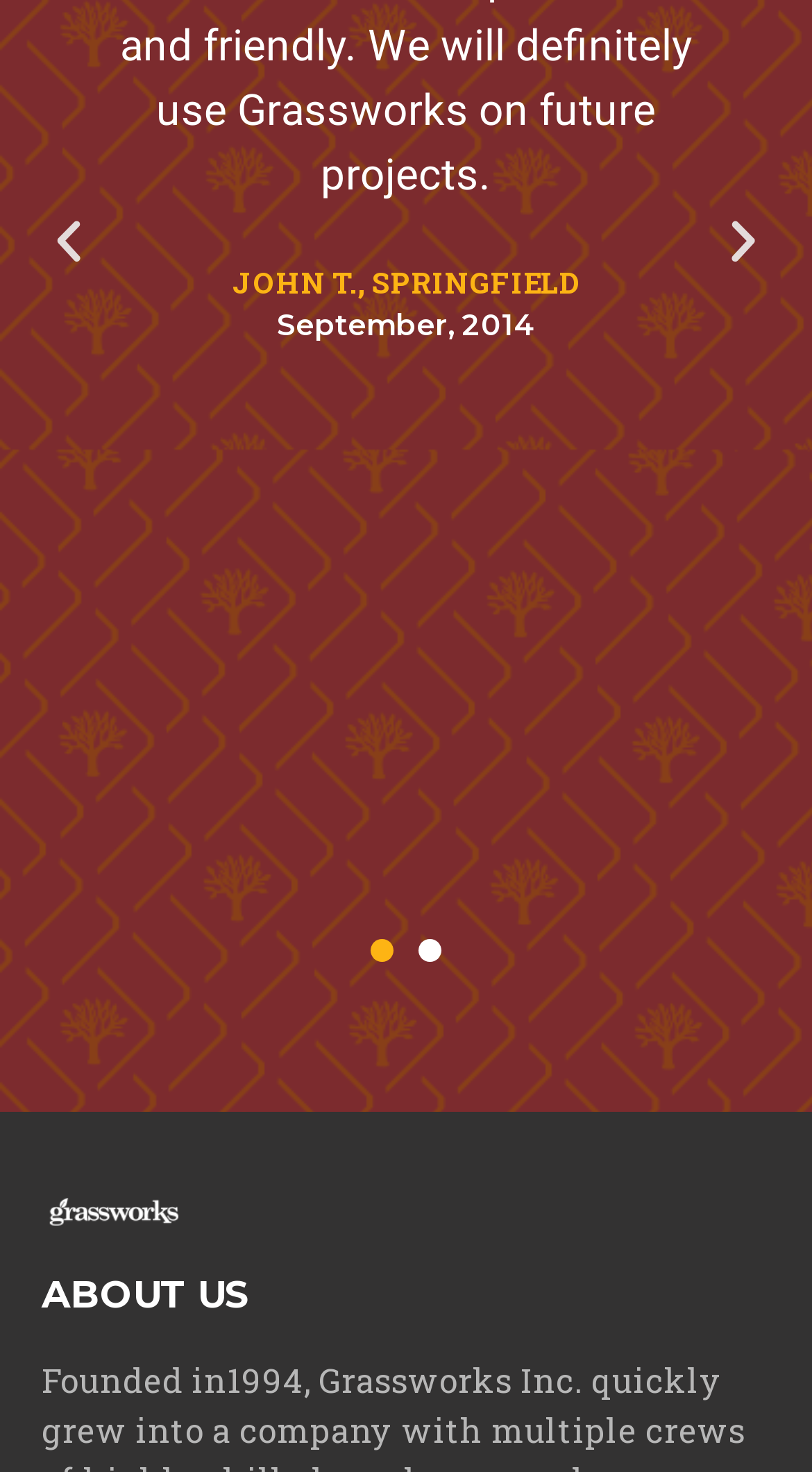Using the given element description, provide the bounding box coordinates (top-left x, top-left y, bottom-right x, bottom-right y) for the corresponding UI element in the screenshot: aria-label="Go to slide 2"

[0.515, 0.638, 0.544, 0.654]